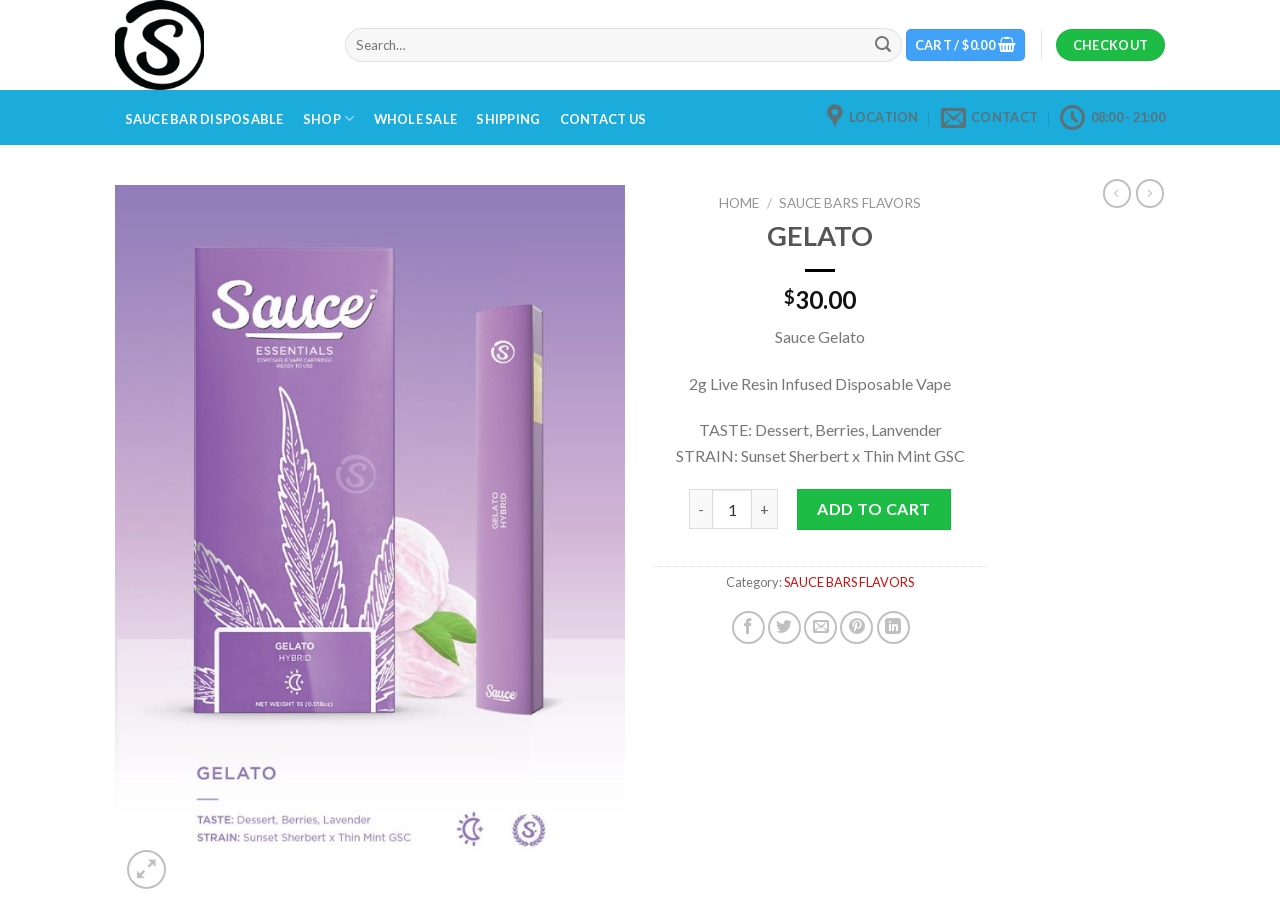Locate the coordinates of the bounding box for the clickable region that fulfills this instruction: "Shop Sauce Bar Disposable".

[0.09, 0.0, 0.246, 0.098]